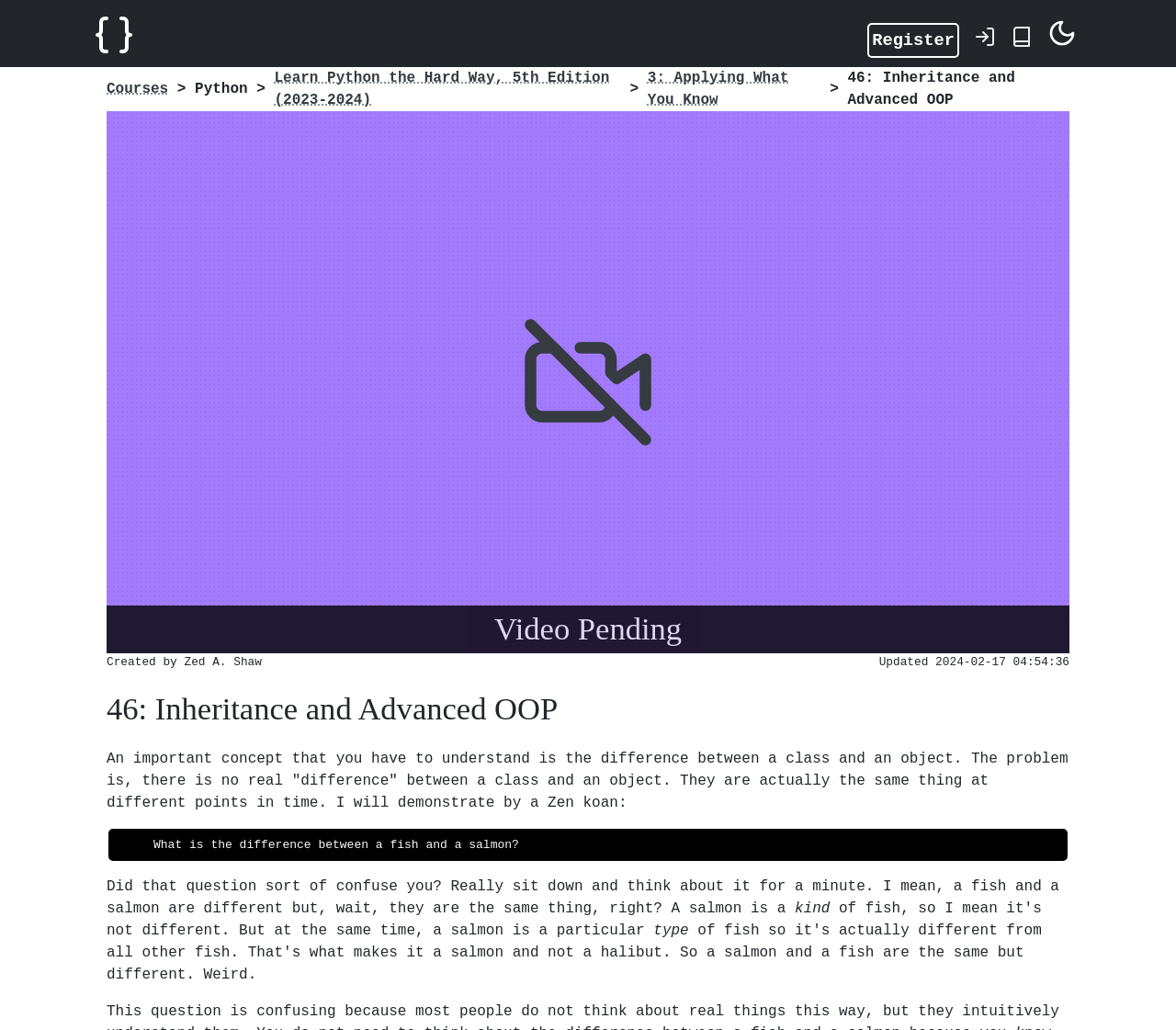Identify the bounding box coordinates of the element that should be clicked to fulfill this task: "Click the Learn Python the Hard Way, 5th Edition (2023-2024) link". The coordinates should be provided as four float numbers between 0 and 1, i.e., [left, top, right, bottom].

[0.233, 0.068, 0.518, 0.105]